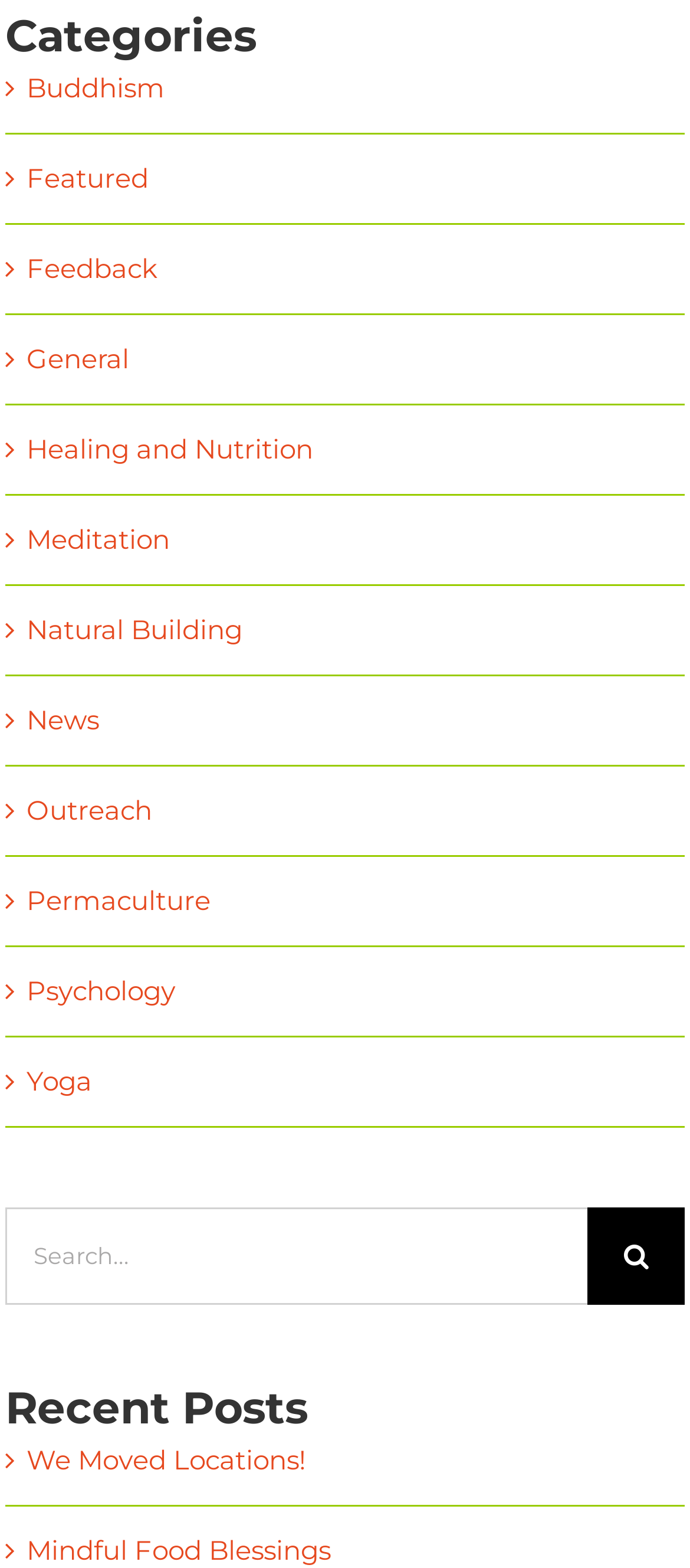Identify the bounding box coordinates necessary to click and complete the given instruction: "Click on the Buddhism category".

[0.038, 0.039, 0.967, 0.073]